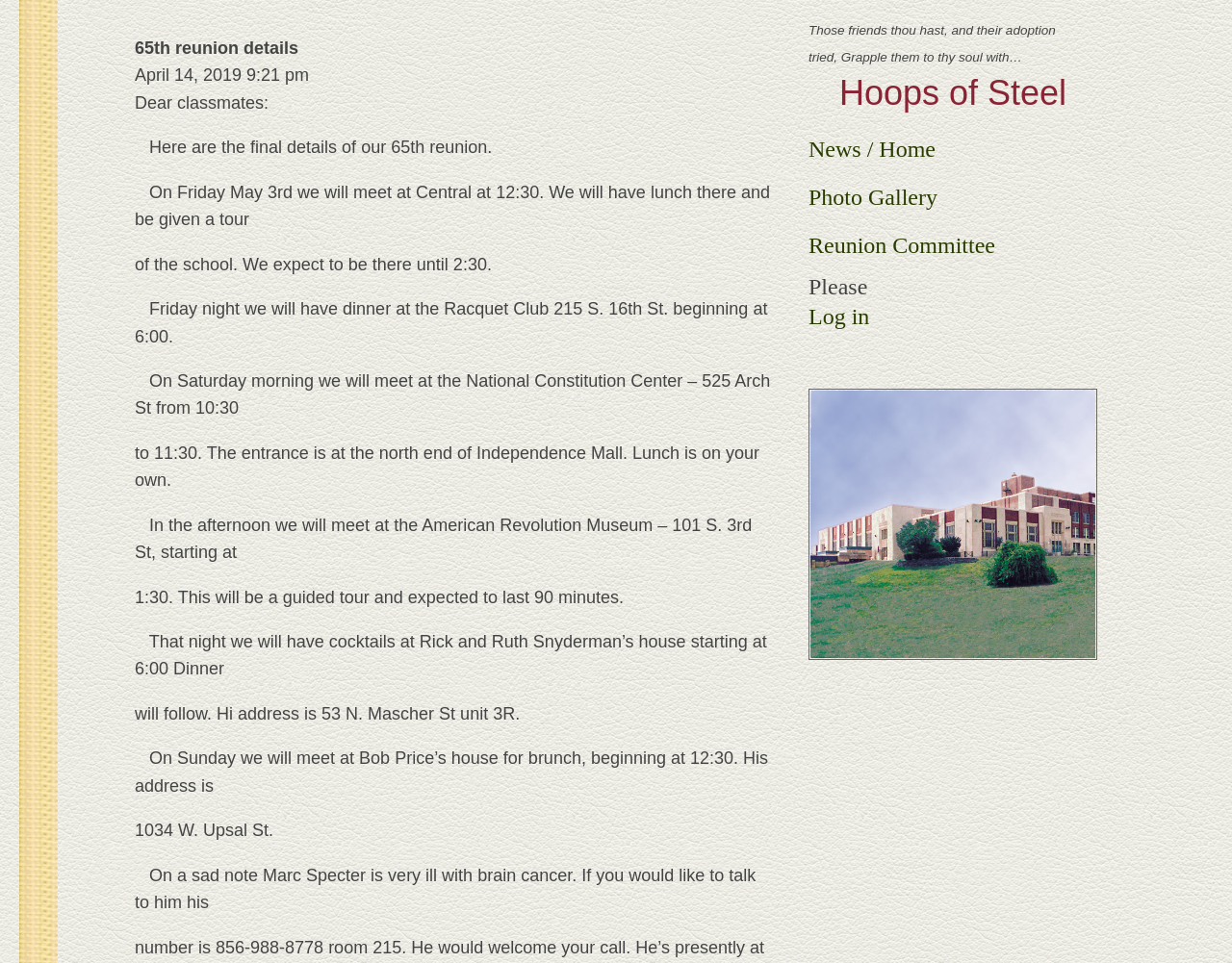Provide a one-word or one-phrase answer to the question:
What is the name of the high school mentioned?

Central High School